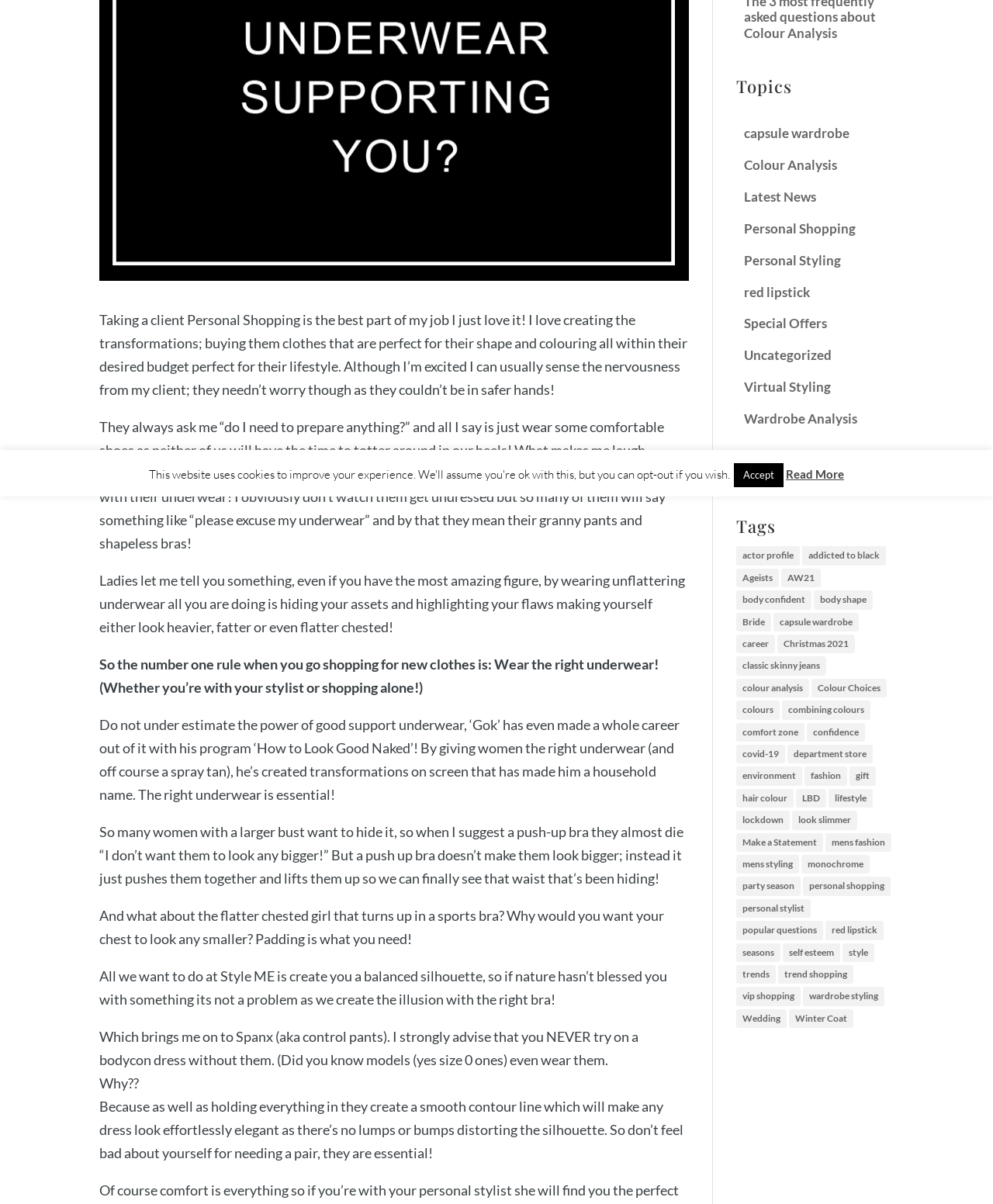Using the description: "Make a Statement", identify the bounding box of the corresponding UI element in the screenshot.

[0.741, 0.692, 0.829, 0.707]